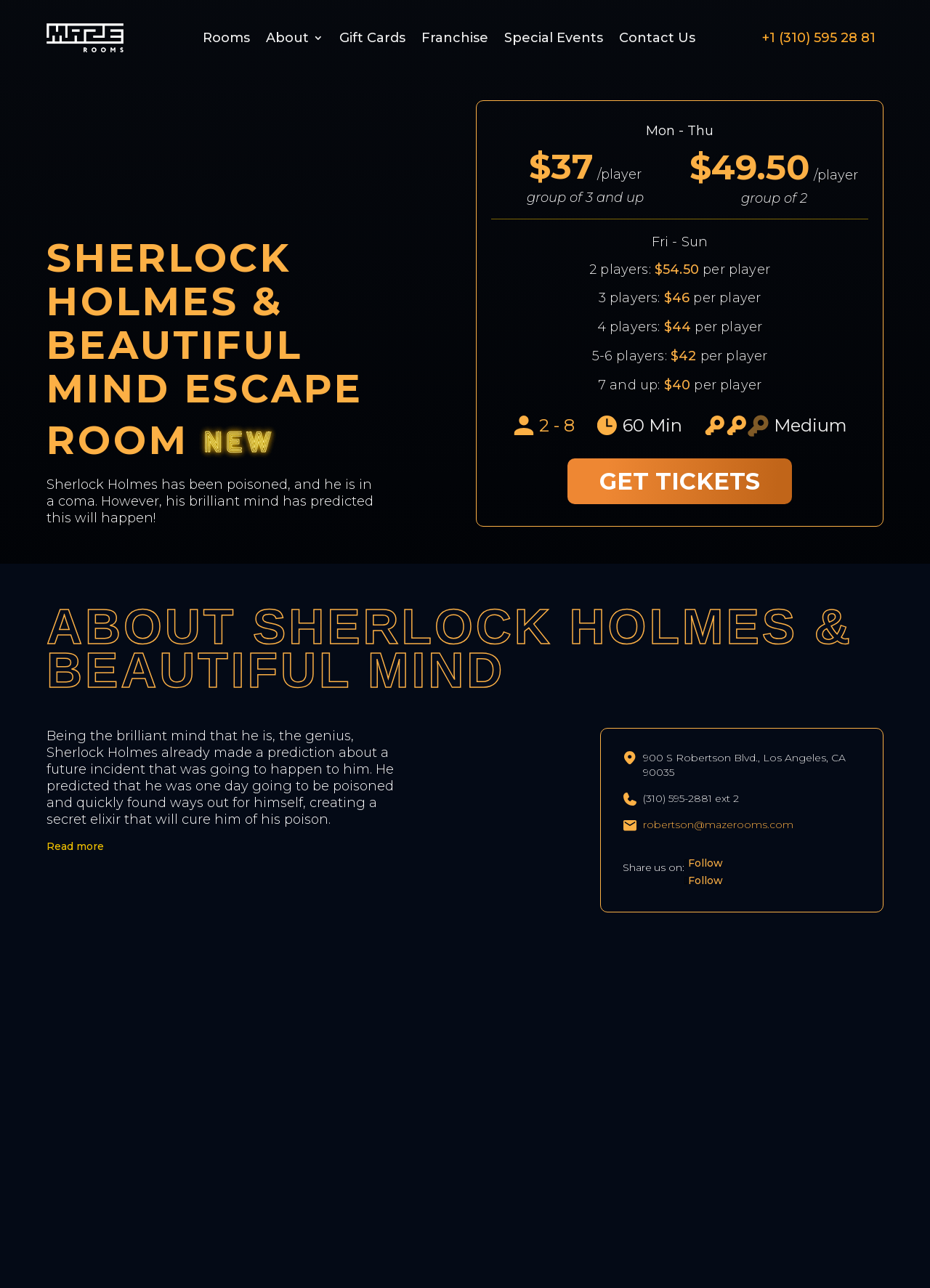Based on the element description: "Read more", identify the UI element and provide its bounding box coordinates. Use four float numbers between 0 and 1, [left, top, right, bottom].

[0.05, 0.651, 0.645, 0.665]